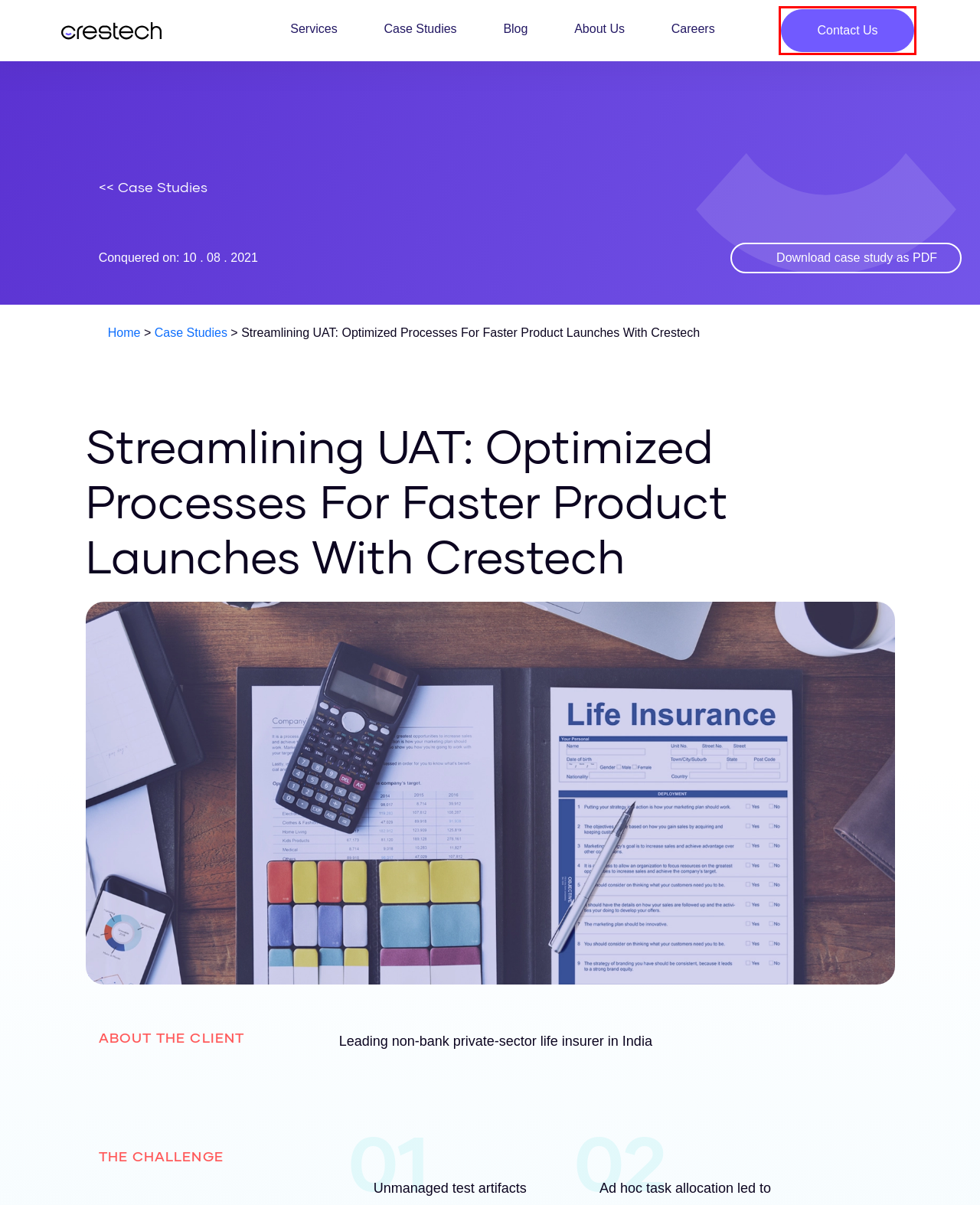You have a screenshot of a webpage with a red bounding box around a UI element. Determine which webpage description best matches the new webpage that results from clicking the element in the bounding box. Here are the candidates:
A. Join Our Team and Build a Rewarding Career | Crestech
B. Software Quality Assurance Testing Services Company | Crestech
C. Blog | Software Testing and QA Service
D. Case Studies Archives | Crestech Software Systems
E. Automated Software Testing Services | Test Automation Services
F. Contact | Software Testing and QA Services Company
G. Software Testing Company | Software Testing Services
H. Functional and Non-Functional Testing Services - Crestech

F